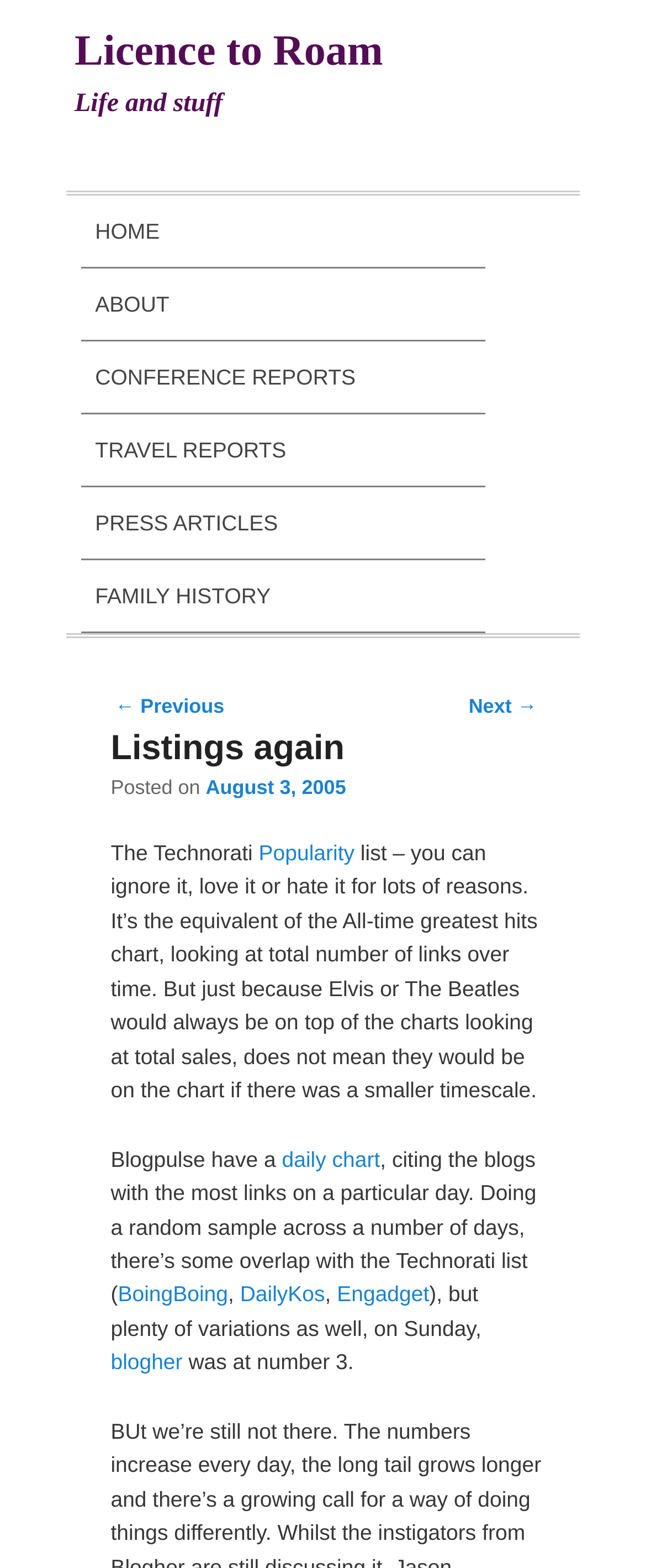Please identify the bounding box coordinates of the element I should click to complete this instruction: 'Click the link to Global Cosmetics News'. The coordinates should be given as four float numbers between 0 and 1, like this: [left, top, right, bottom].

None